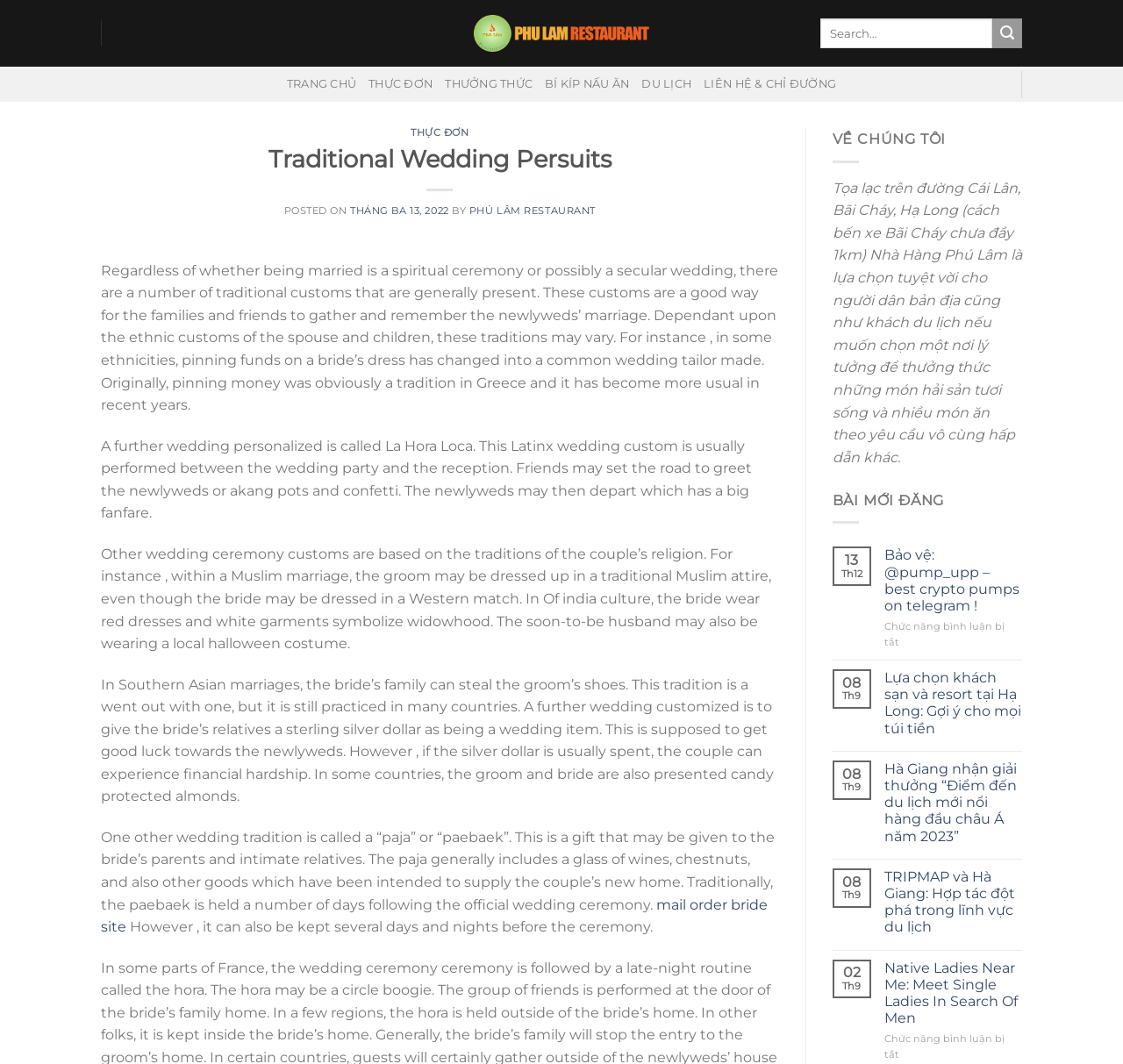Determine the bounding box coordinates of the clickable element to complete this instruction: "Search for something". Provide the coordinates in the format of four float numbers between 0 and 1, [left, top, right, bottom].

[0.73, 0.017, 0.91, 0.045]